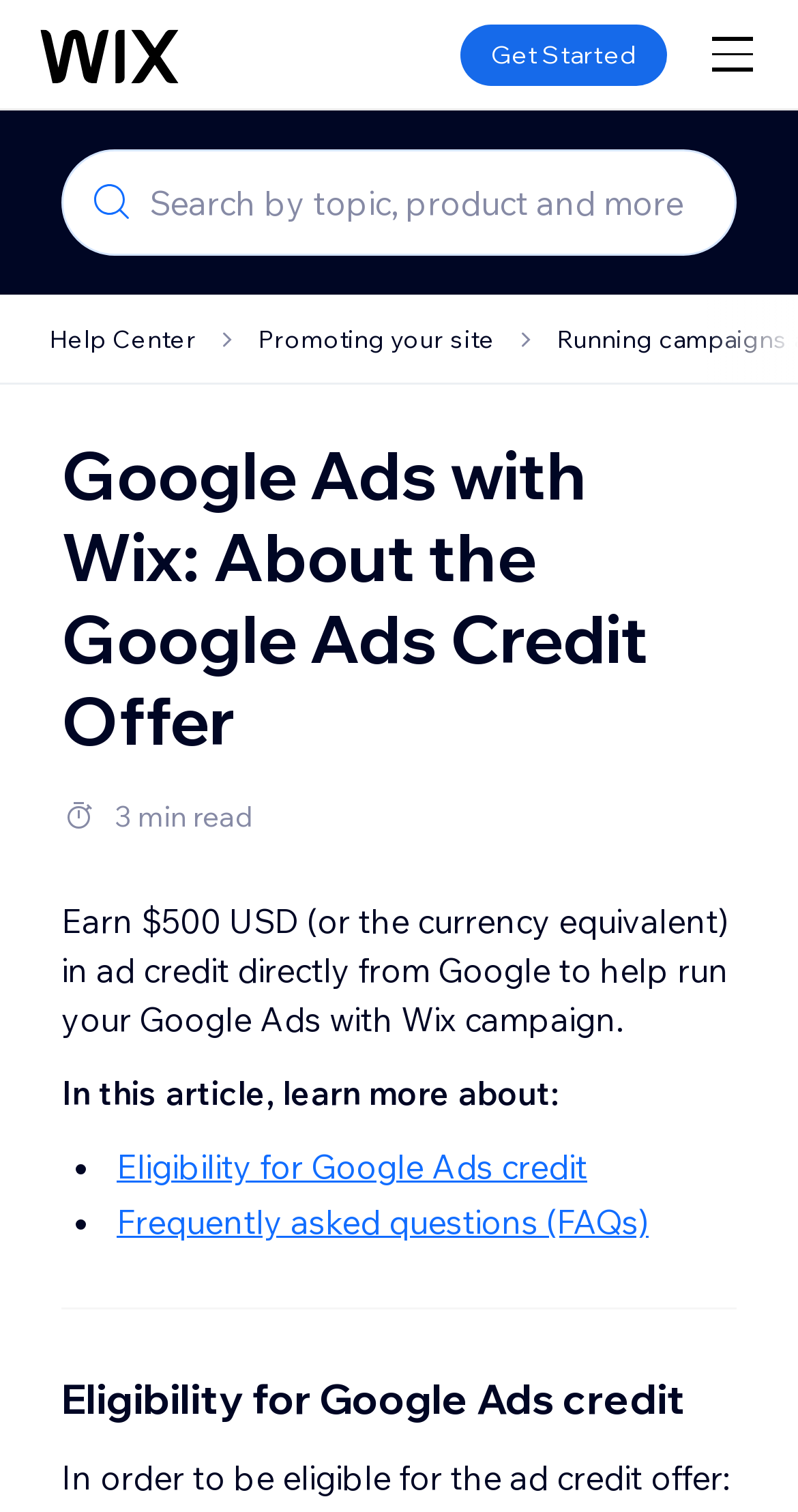What is the purpose of the Google Ads credit offer?
Please provide a single word or phrase in response based on the screenshot.

To help run Google Ads campaign